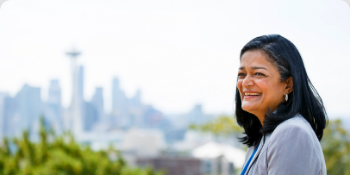Depict the image with a detailed narrative.

The image features U.S. Representative Pramila Jayapal, smiling and appearing engaged, with a scenic backdrop of the Seattle skyline. This setting highlights her connection to the city she represents, emphasizing a sense of community and leadership. Jayapal's expression conveys warmth and approachability, reflecting her dedication to her constituents and the issues she champions, including healthcare and civil liberties. The bright, clear day enhances the uplifting atmosphere, symbolizing hope and progress in her ongoing political endeavors.